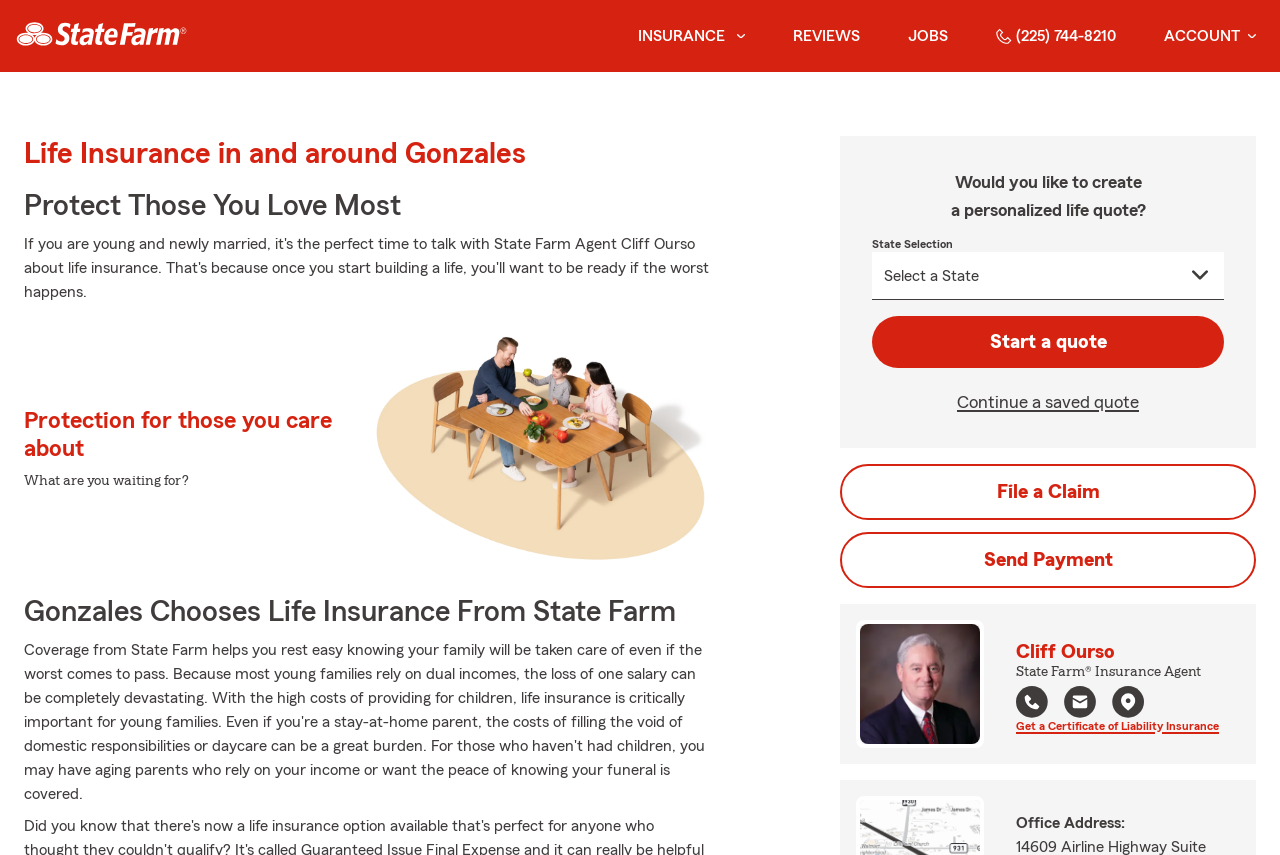Please find and report the bounding box coordinates of the element to click in order to perform the following action: "Start a quote". The coordinates should be expressed as four float numbers between 0 and 1, in the format [left, top, right, bottom].

[0.681, 0.37, 0.956, 0.43]